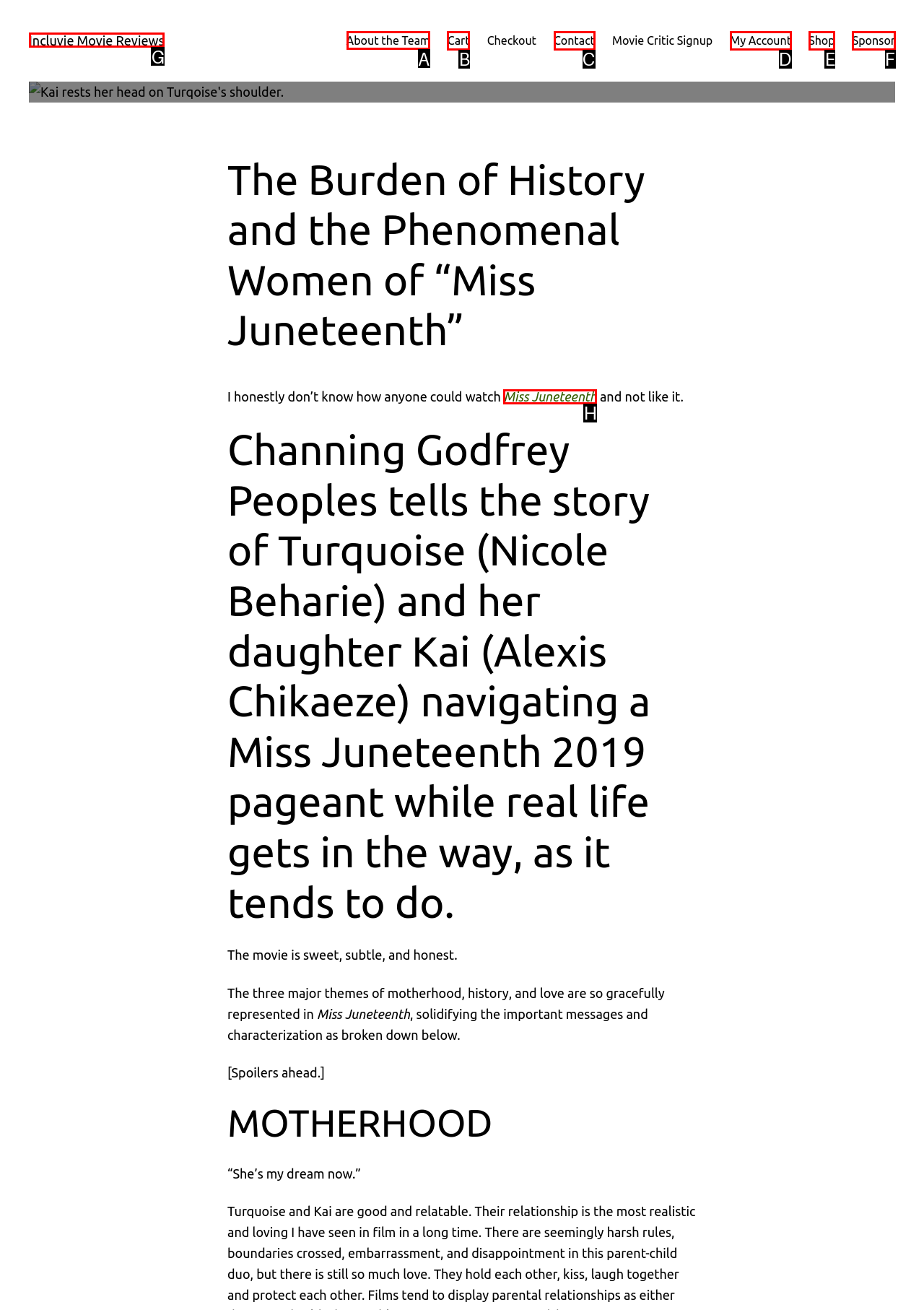Select the appropriate HTML element to click for the following task: go to home page
Answer with the letter of the selected option from the given choices directly.

None